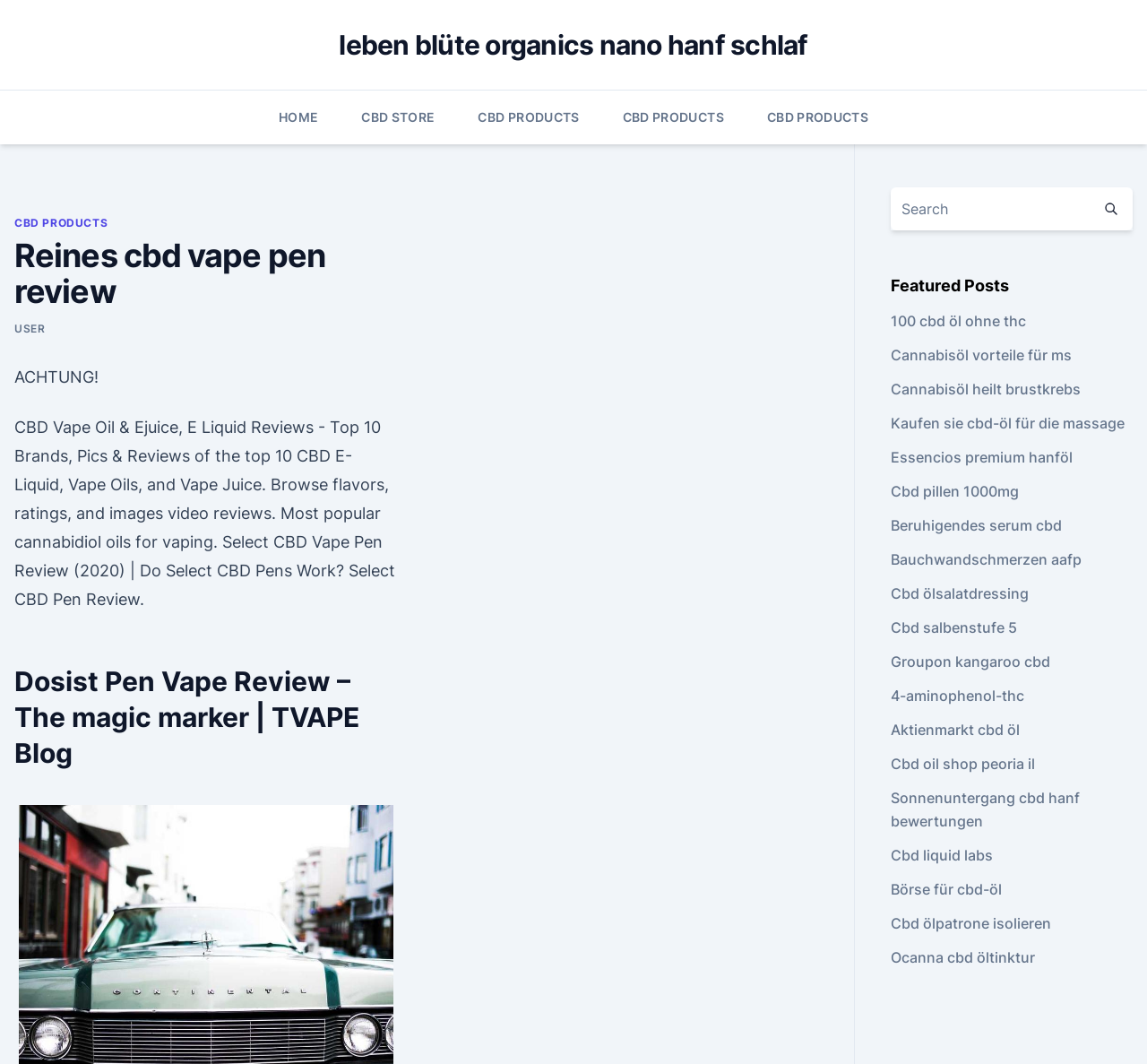Analyze the image and provide a detailed answer to the question: What is the purpose of the search box?

The search box is located in the complementary section with the bounding box coordinates [0.776, 0.176, 0.988, 0.911], and it has a textbox with the label 'Search'. This suggests that the purpose of the search box is to allow users to search for specific content within the website.